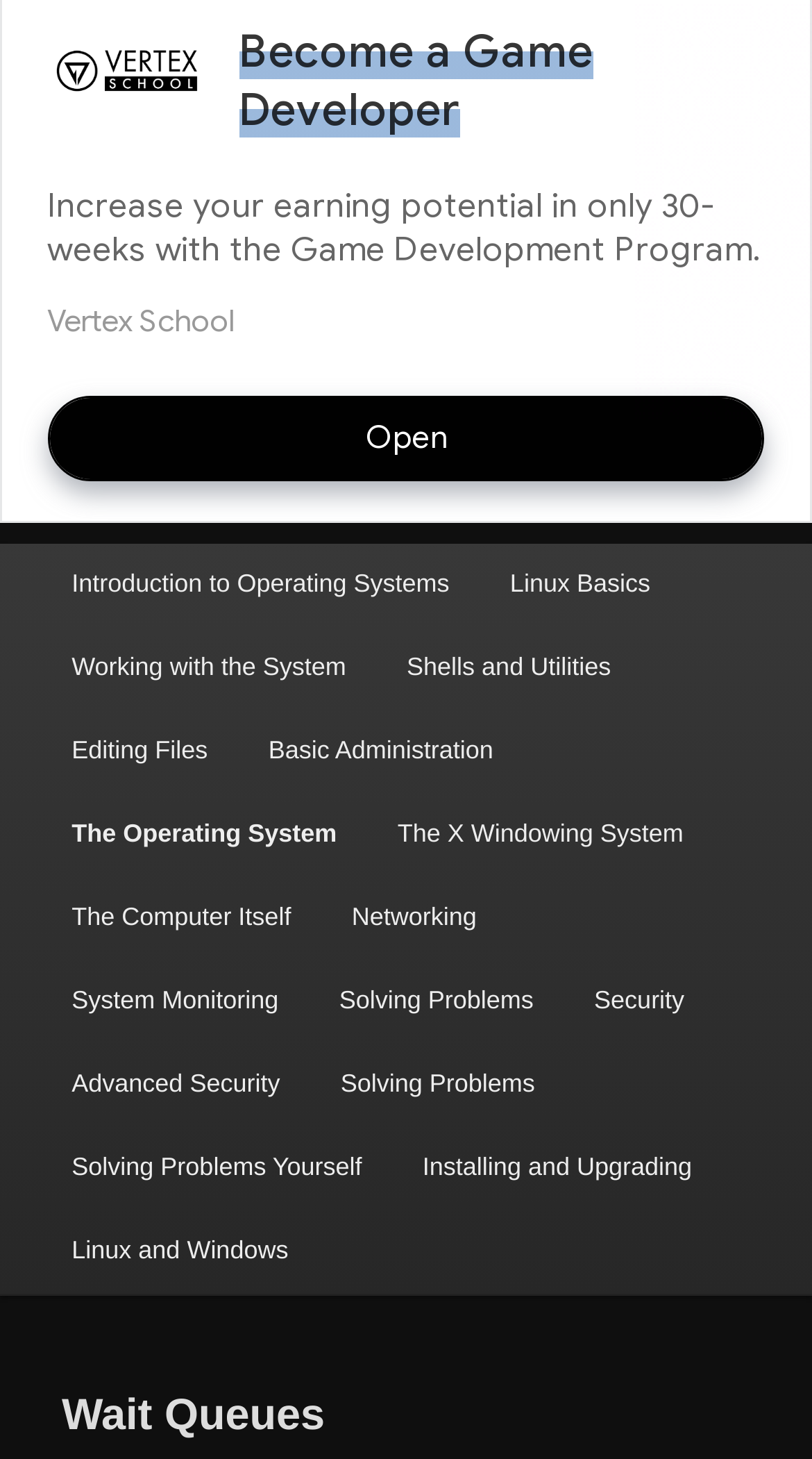Using the provided element description: "Security", determine the bounding box coordinates of the corresponding UI element in the screenshot.

[0.694, 0.658, 0.88, 0.715]